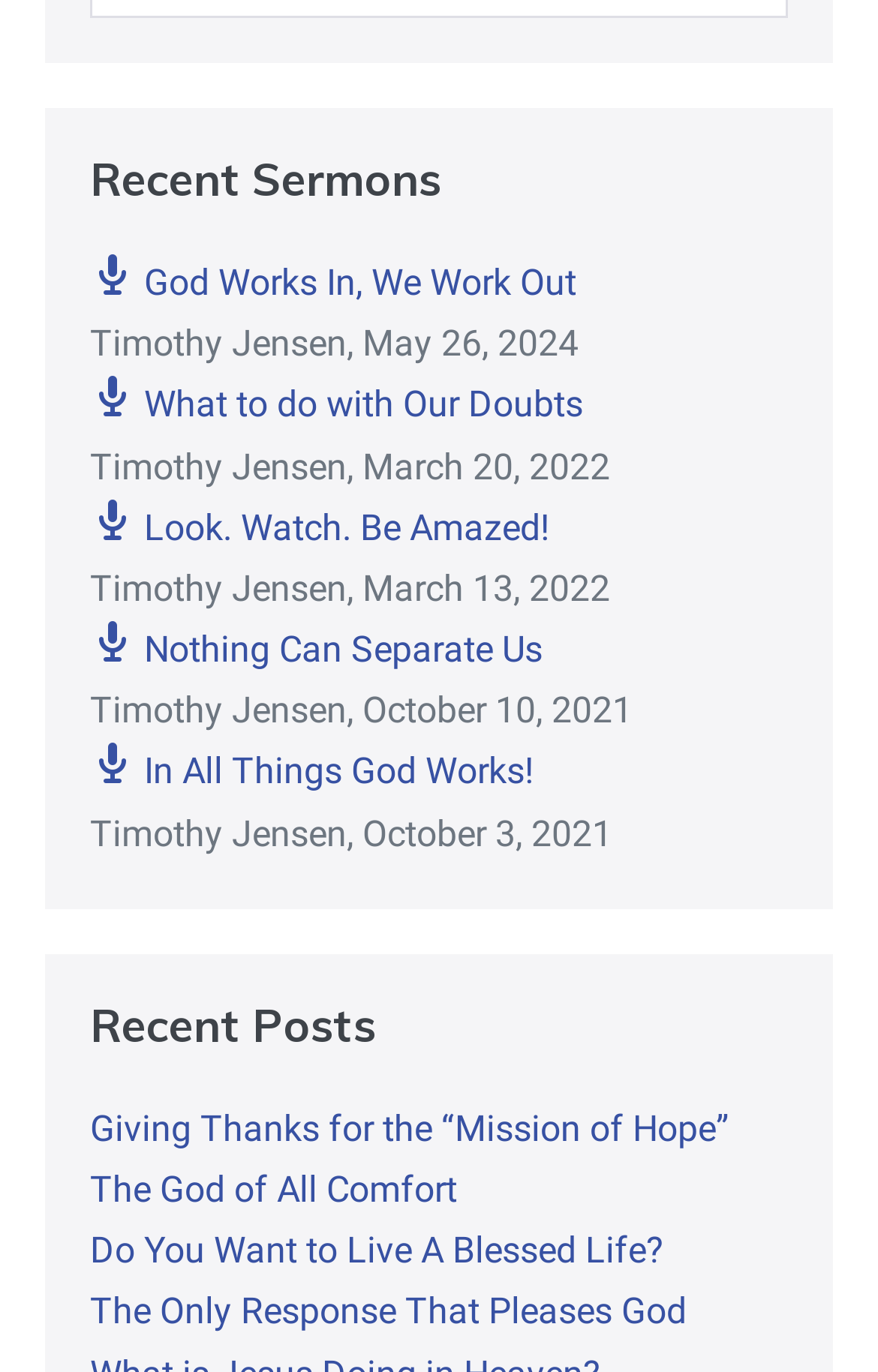Given the element description "Look. Watch. Be Amazed!" in the screenshot, predict the bounding box coordinates of that UI element.

[0.103, 0.369, 0.626, 0.4]